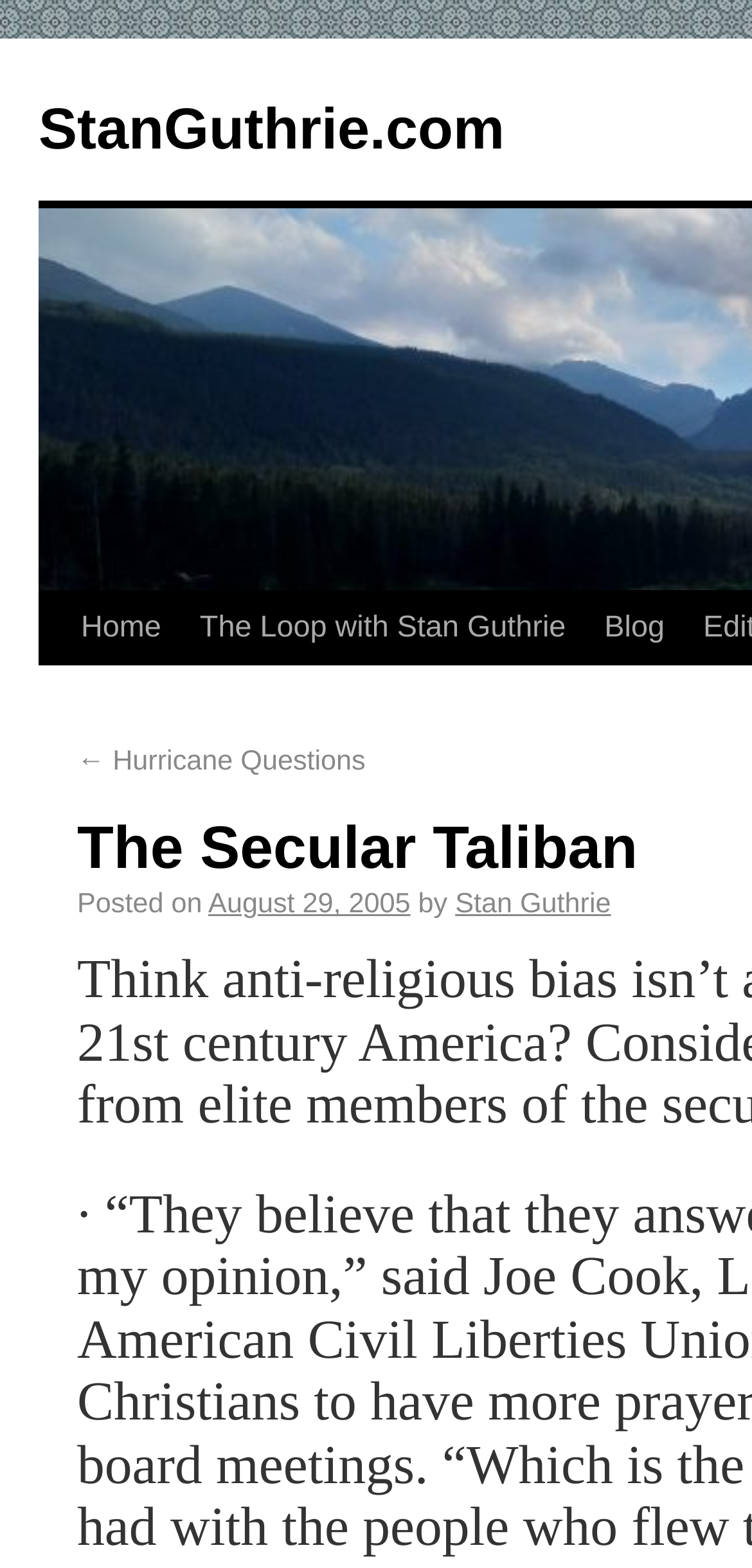Find and specify the bounding box coordinates that correspond to the clickable region for the instruction: "View the Privacy Policy".

None